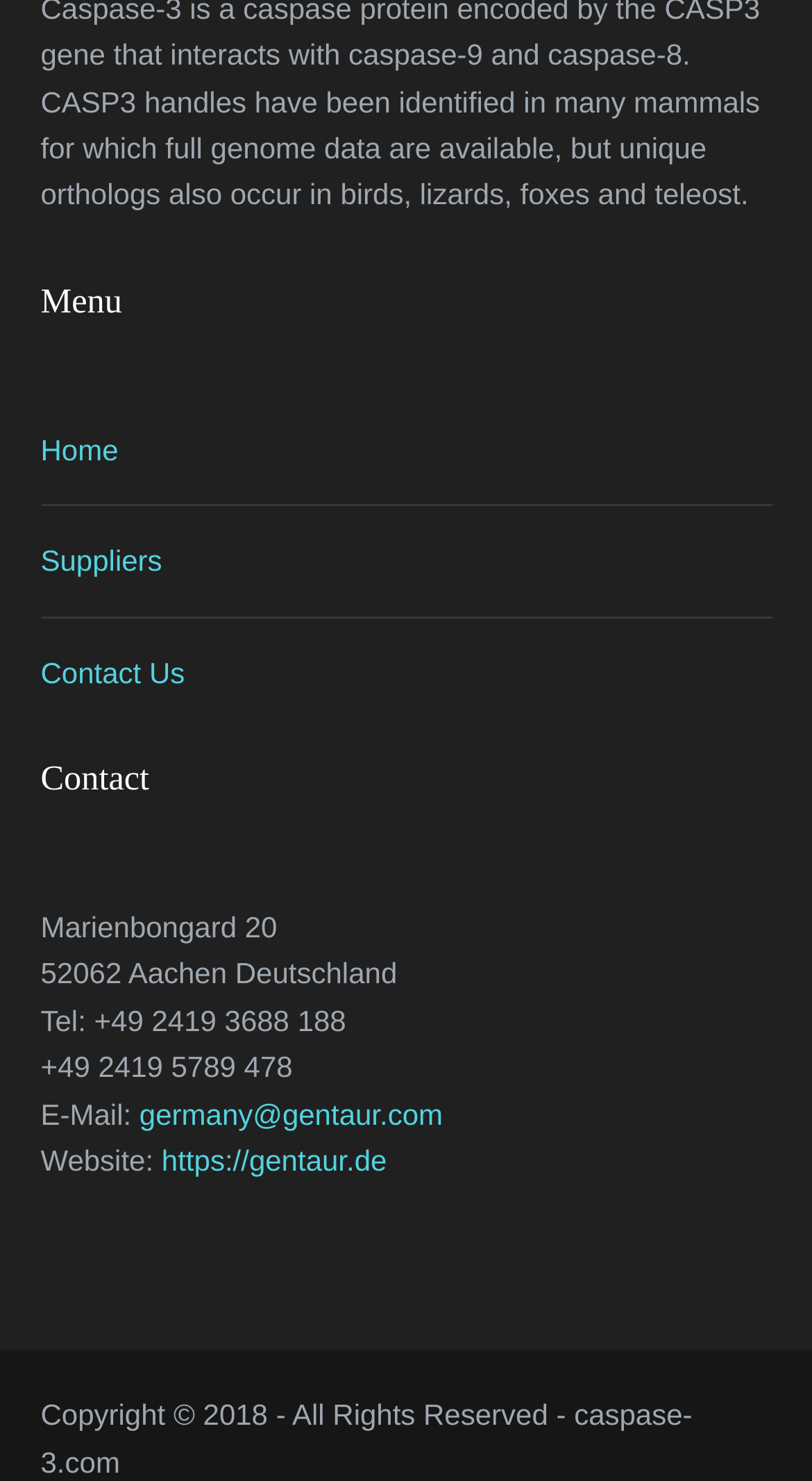Using the provided element description, identify the bounding box coordinates as (top-left x, top-left y, bottom-right x, bottom-right y). Ensure all values are between 0 and 1. Description: germany@gentaur.com

[0.172, 0.741, 0.545, 0.763]